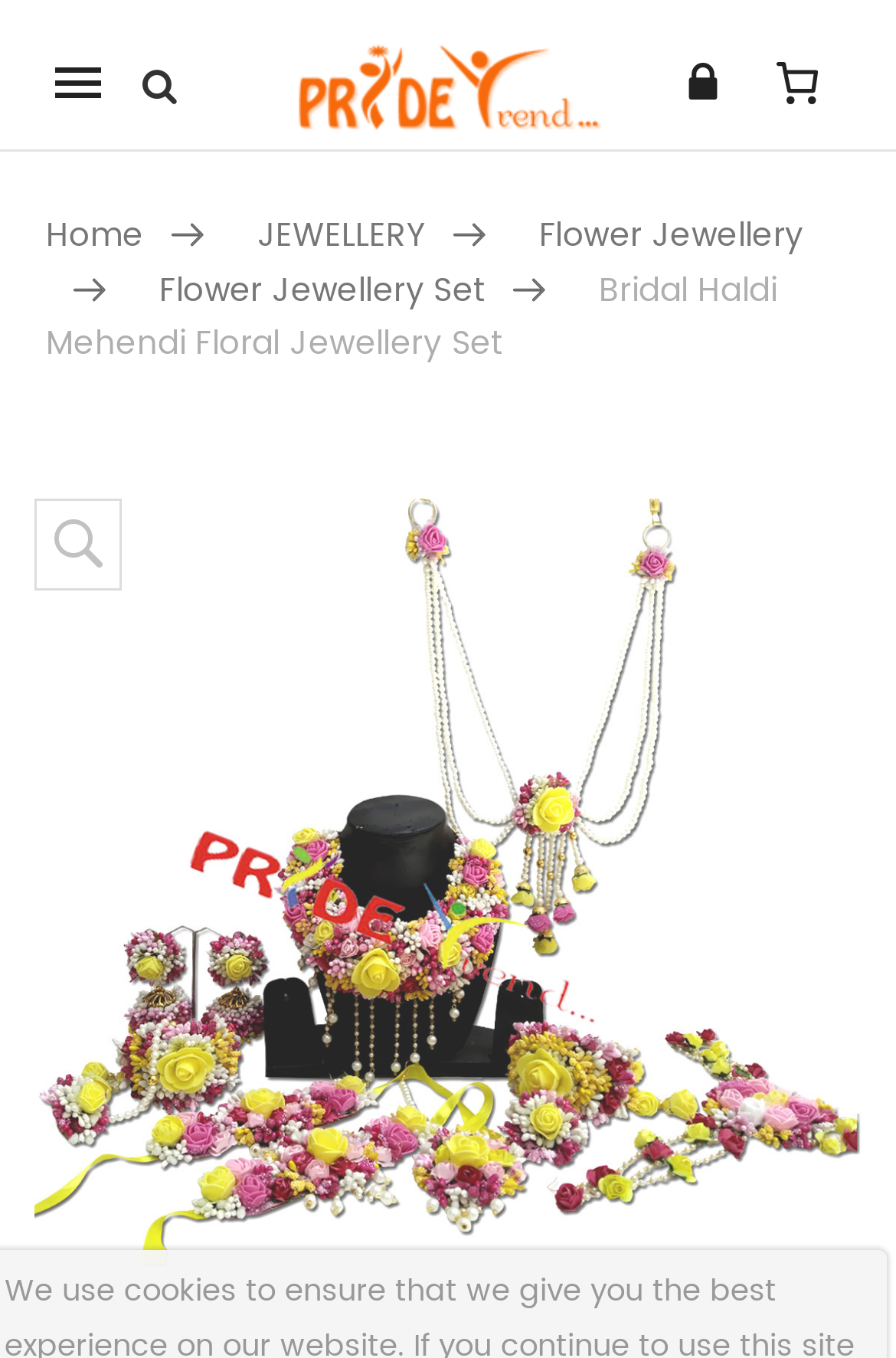What is the purpose of the 'Skip to content' link?
Respond to the question with a well-detailed and thorough answer.

The 'Skip to content' link is typically used to allow users to bypass the navigation menu and go directly to the main content of the webpage. This link is usually provided for accessibility purposes.